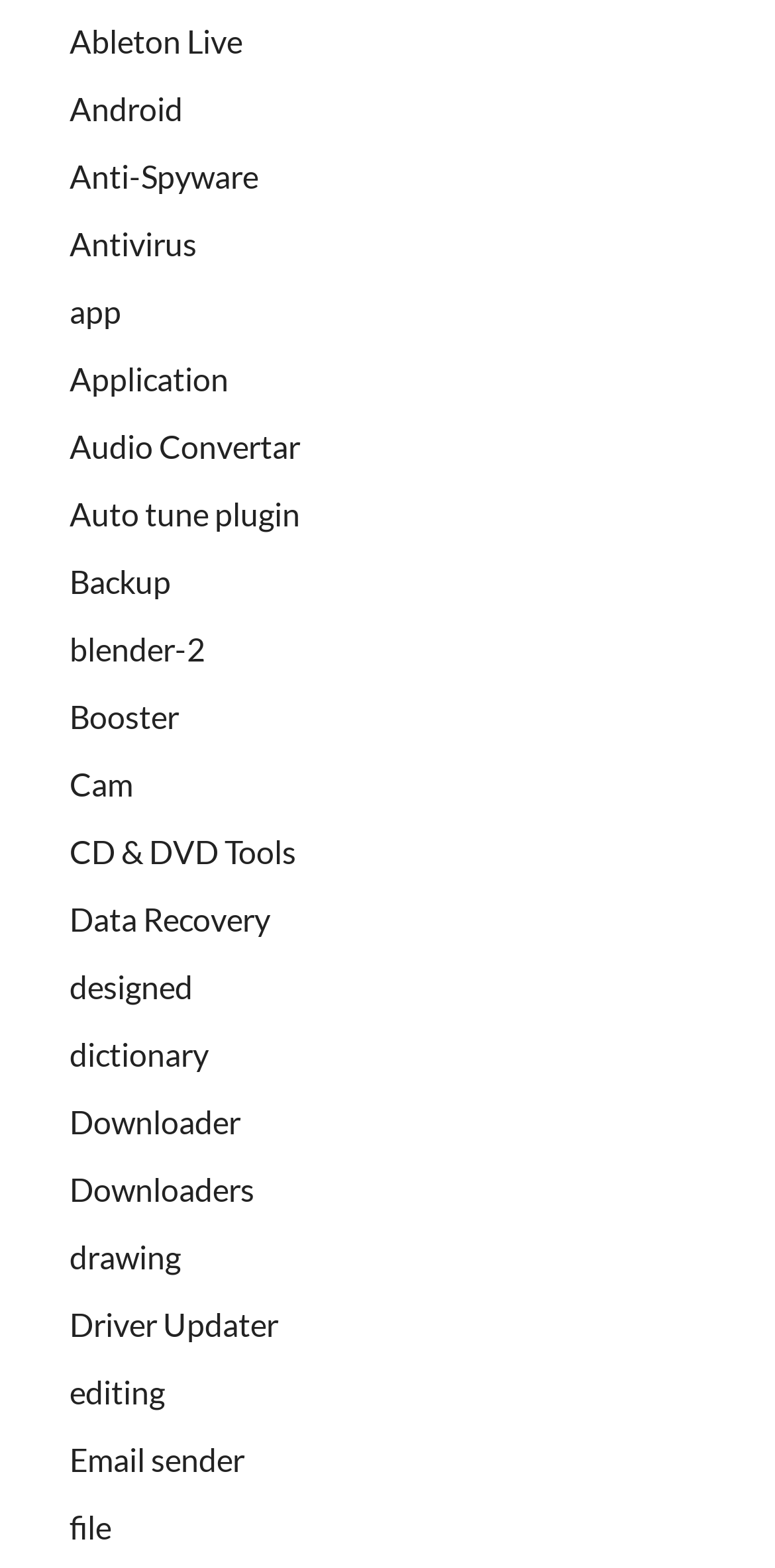Answer the question in one word or a short phrase:
How many links are available on this webpage?

25 links